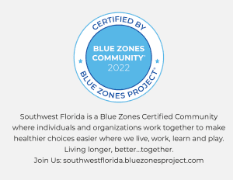Answer the following inquiry with a single word or phrase:
What is the year of certification mentioned in the badge?

2022